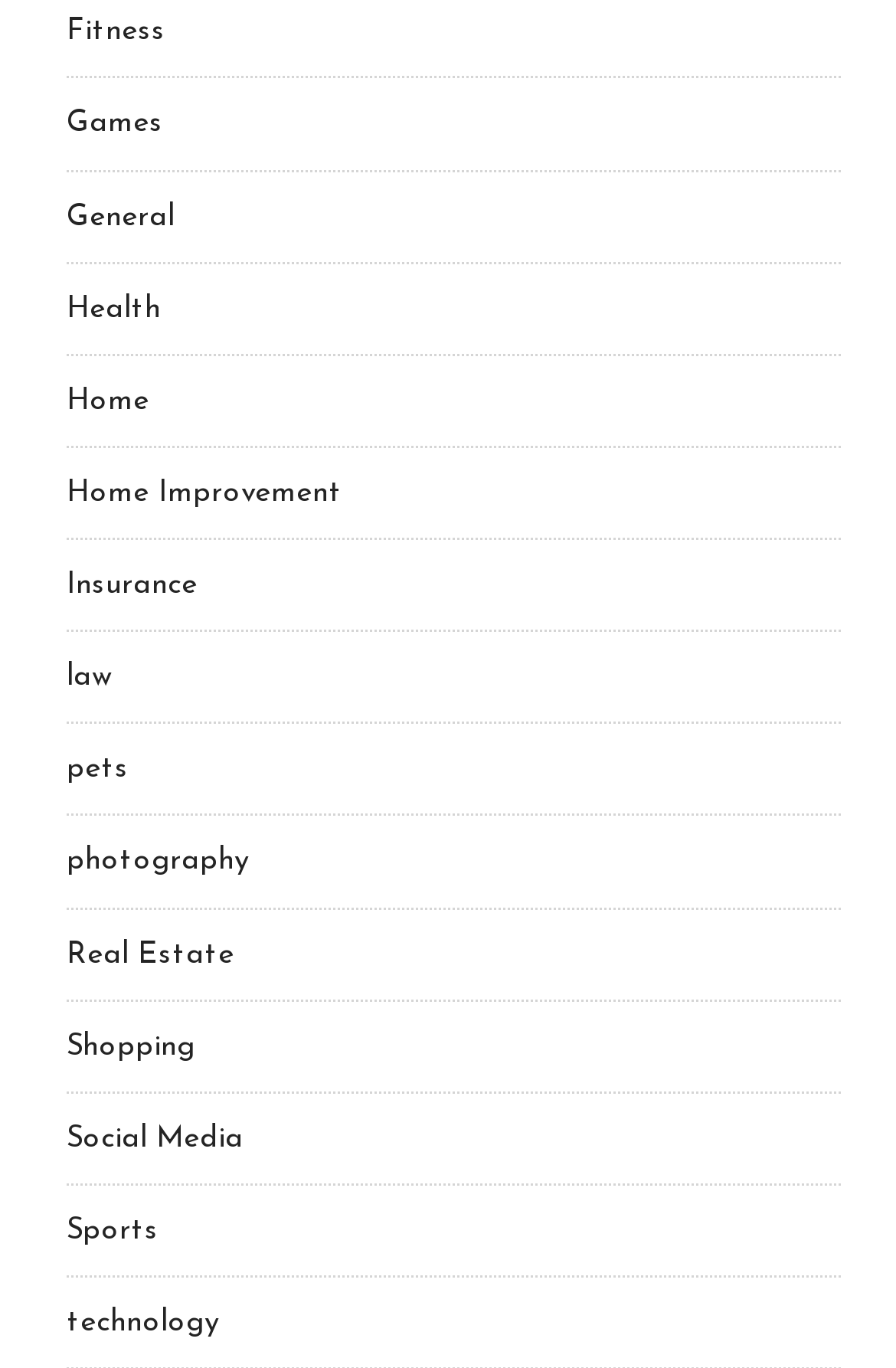Look at the image and write a detailed answer to the question: 
Is there a category for Sports?

I searched the navigation menu and found a link labeled 'Sports', which confirms that there is a category for Sports on the webpage.